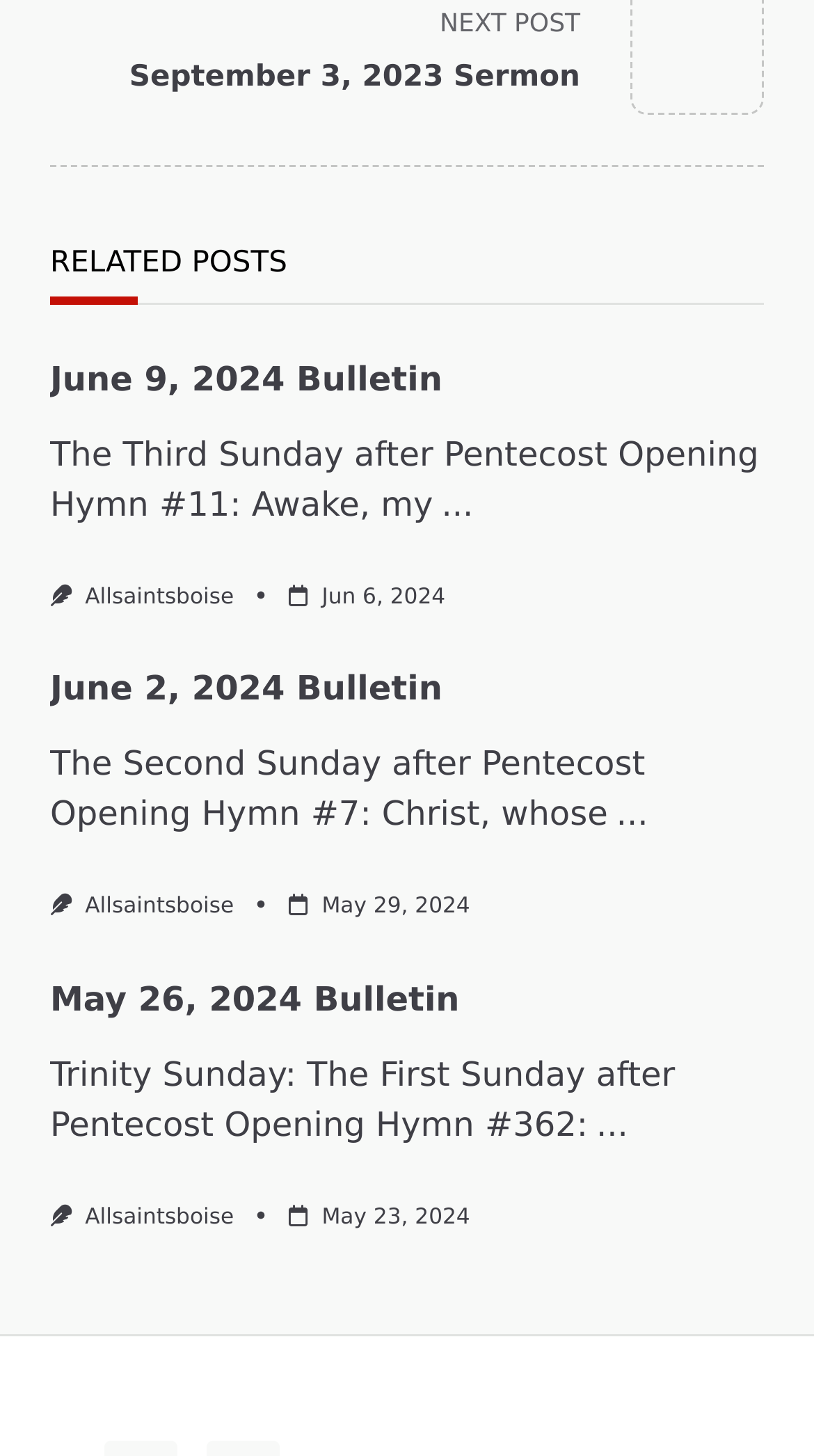Locate the bounding box of the user interface element based on this description: "May 29, 2024May 31, 2024".

[0.395, 0.614, 0.577, 0.631]